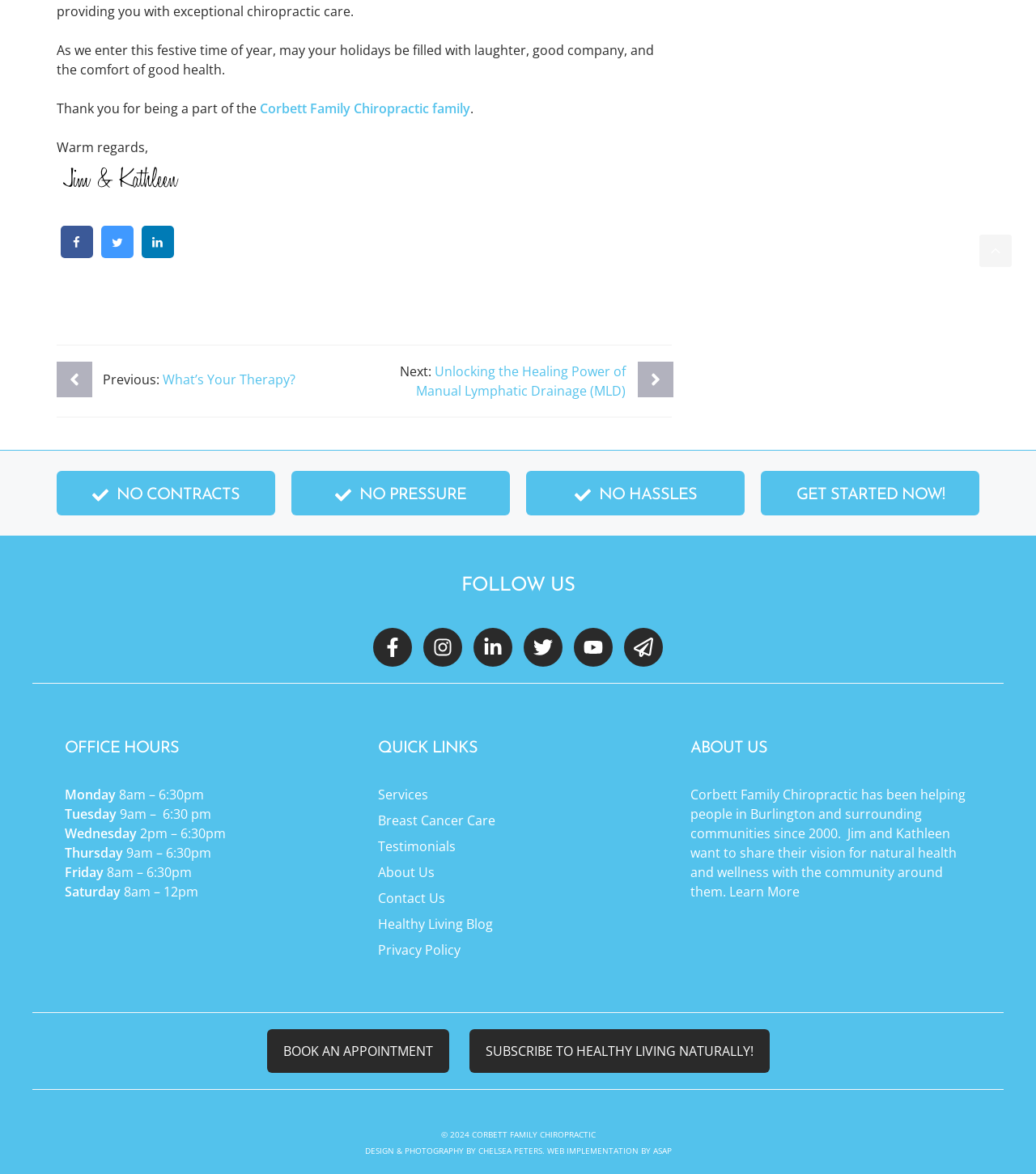Using the format (top-left x, top-left y, bottom-right x, bottom-right y), and given the element description, identify the bounding box coordinates within the screenshot: Privacy Policy

[0.365, 0.802, 0.444, 0.817]